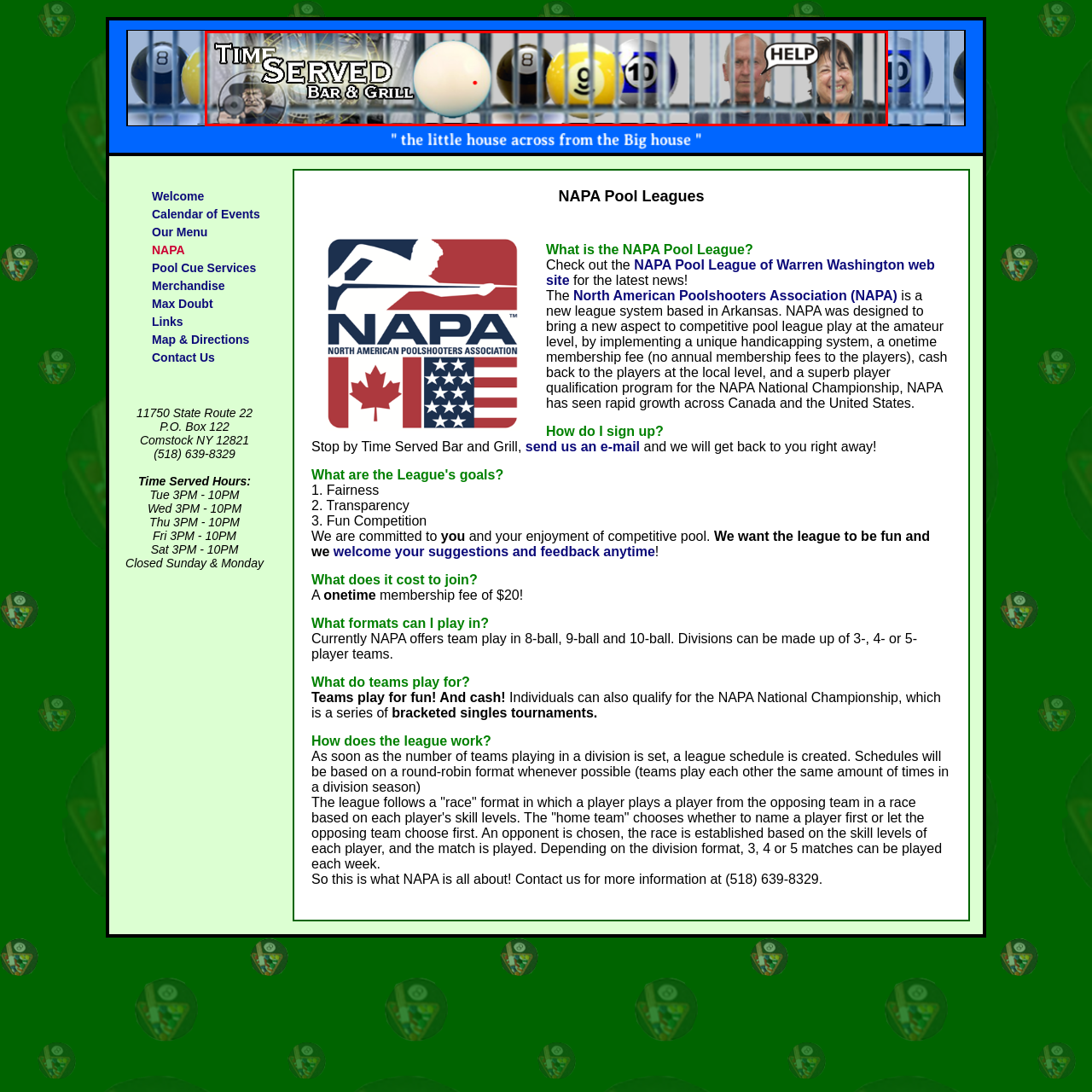What is the tone of the image?
Please carefully analyze the image highlighted by the red bounding box and give a thorough response based on the visual information contained within that section.

The image has a lighthearted and playful tone, which is conveyed through the use of colorful billiard balls, a cue ball, and a speech bubble with the word 'HELP!' from one of the characters, suggesting a fun and friendly environment for patrons.